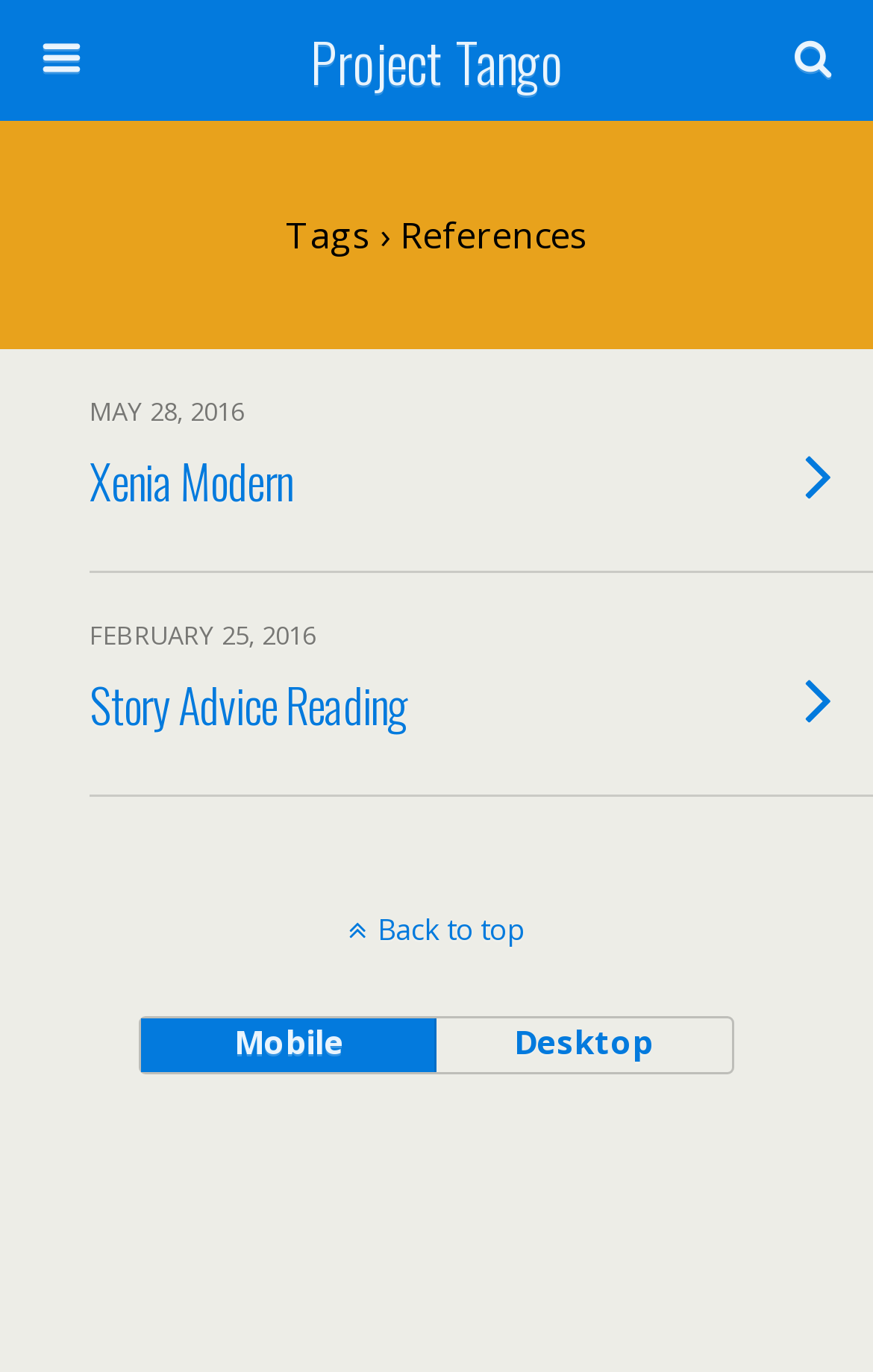Answer the following inquiry with a single word or phrase:
What are the two options for viewing the website?

Mobile, Desktop